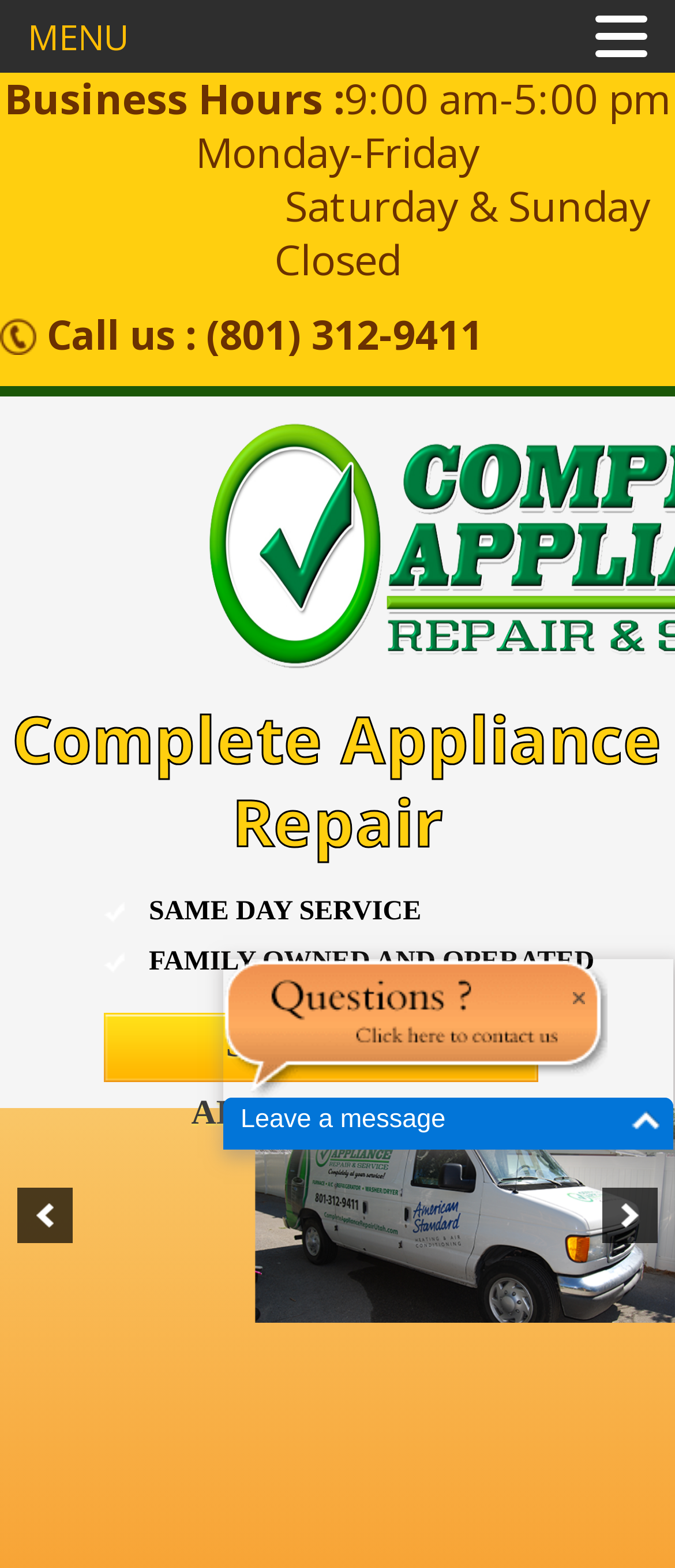Offer a meticulous description of the webpage's structure and content.

This webpage appears to be a business website, likely related to a microwave repair or sales service. At the top, there is a title "How Do Cheap Microwaves Differ from Expensive Models?" which suggests that the website may provide information or comparisons about different types of microwaves.

On the top-right side, there are two icons, possibly representing social media or other external links. Below the title, there is a section with business hours information, including the operating hours from 9:00 am to 5:00 pm on weekdays and closed on weekends. Next to this section, there is a contact information section with a phone number.

In the middle of the page, there is a prominent section with three lines of text: "SAME DAY SERVICE", "FAMILY OWNED AND OPERATED", and a call-to-action link "SCHEDULE APPOINTMENT". This section is likely highlighting the business's unique selling points and encouraging visitors to take action.

At the bottom of the page, there is a large image, possibly a map or a logo, with "Utah" written on it. This image takes up most of the width of the page. Above the image, there are two links, "previous" and "next", which may be navigation links for a blog or article section.

On the top-left side, there is a "MENU" text, which may be a navigation menu or a dropdown list. Finally, there is a "Leave a message" text, possibly a call-to-action for visitors to provide feedback or send a message to the business.